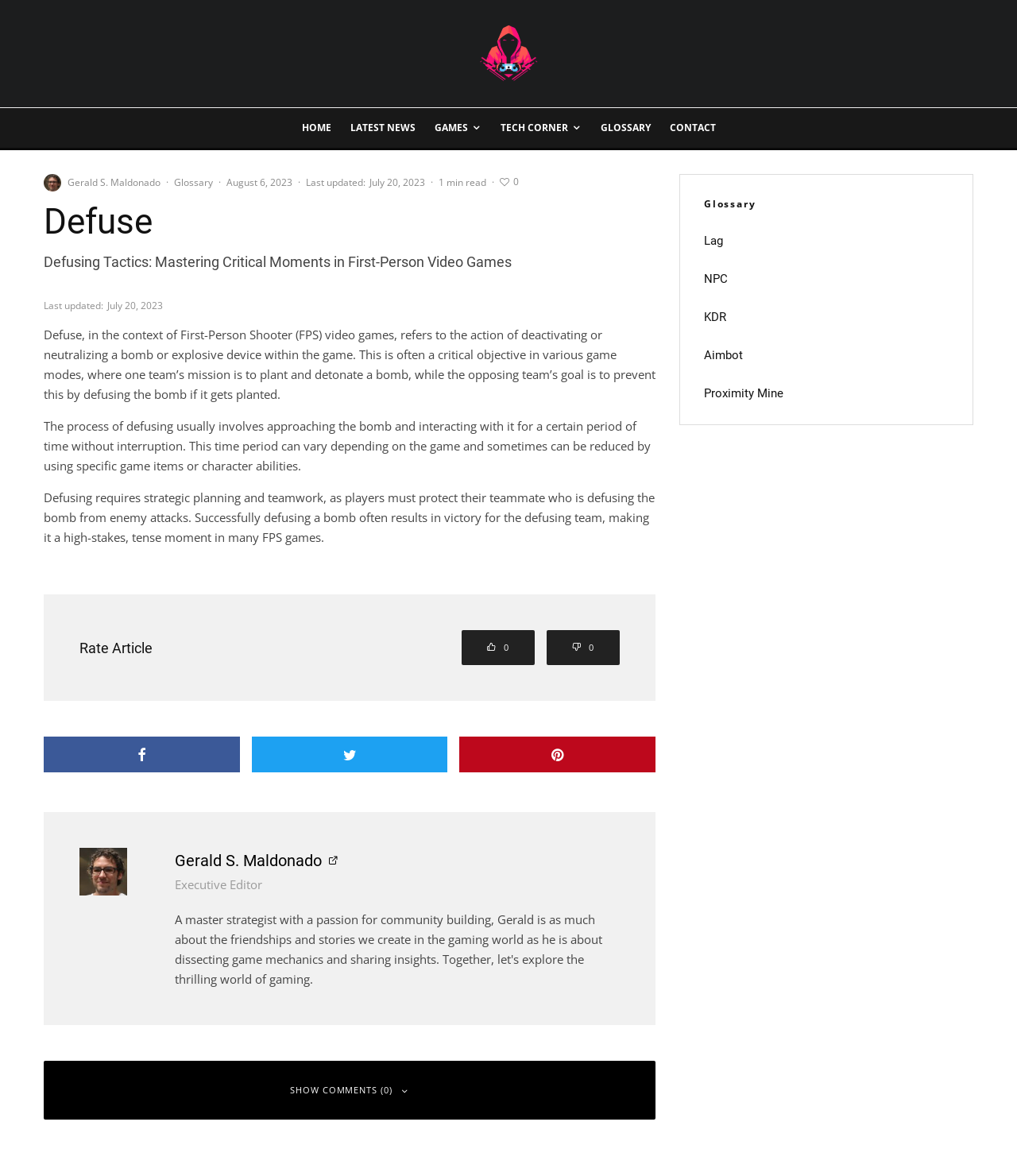Use a single word or phrase to answer the following:
How long does it take to read the article?

1 min